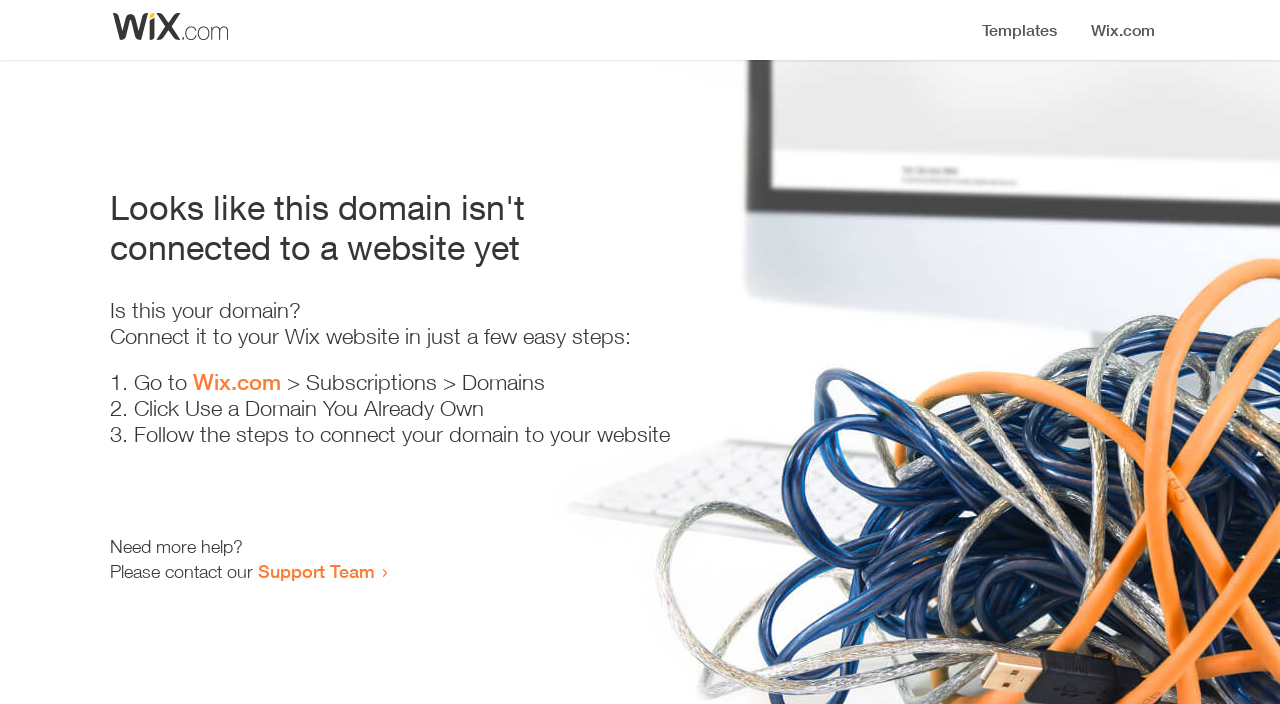Generate the text of the webpage's primary heading.

Looks like this domain isn't
connected to a website yet